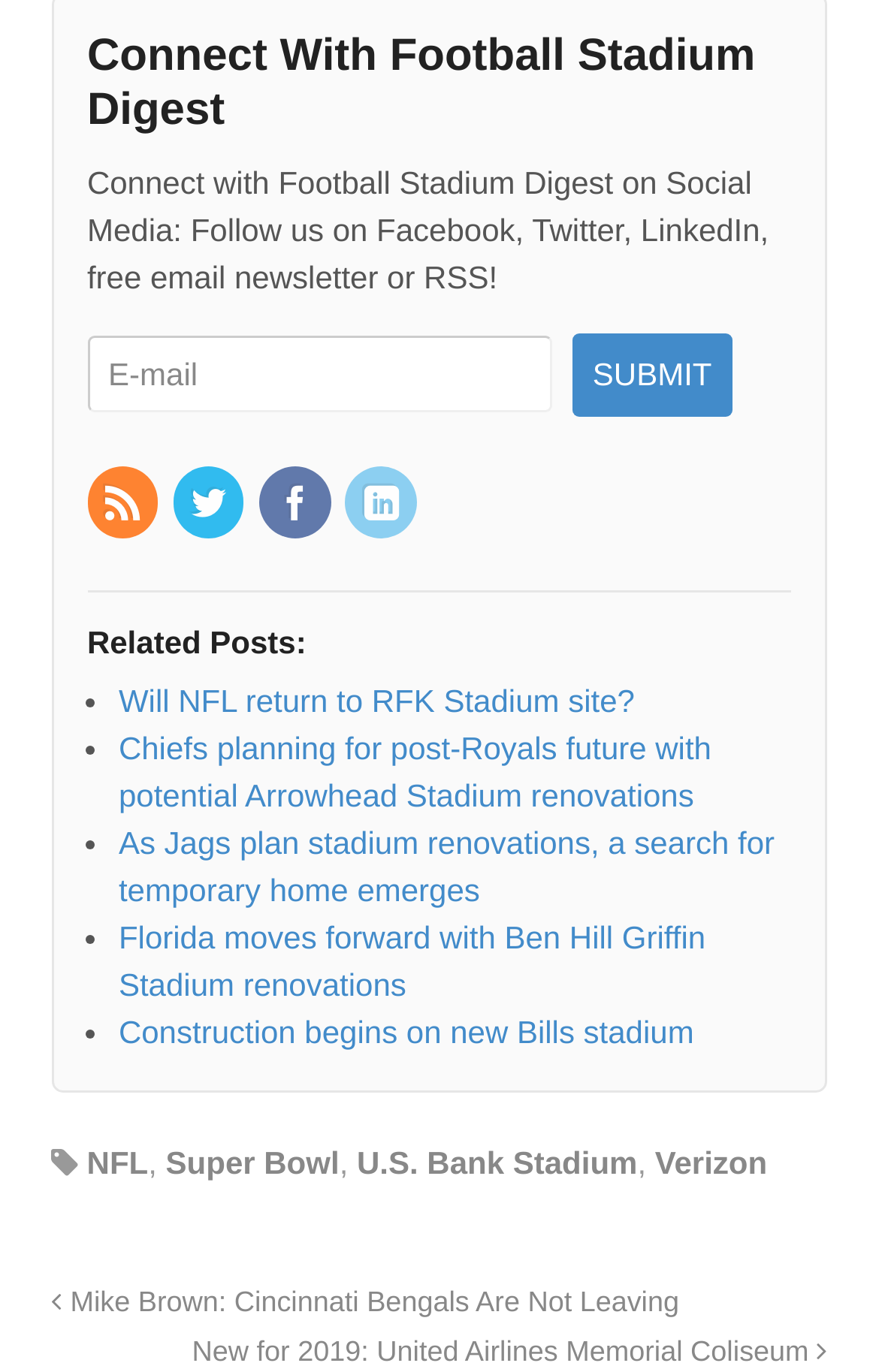Please predict the bounding box coordinates of the element's region where a click is necessary to complete the following instruction: "Read related post about NFL return to RFK Stadium site". The coordinates should be represented by four float numbers between 0 and 1, i.e., [left, top, right, bottom].

[0.135, 0.498, 0.722, 0.524]